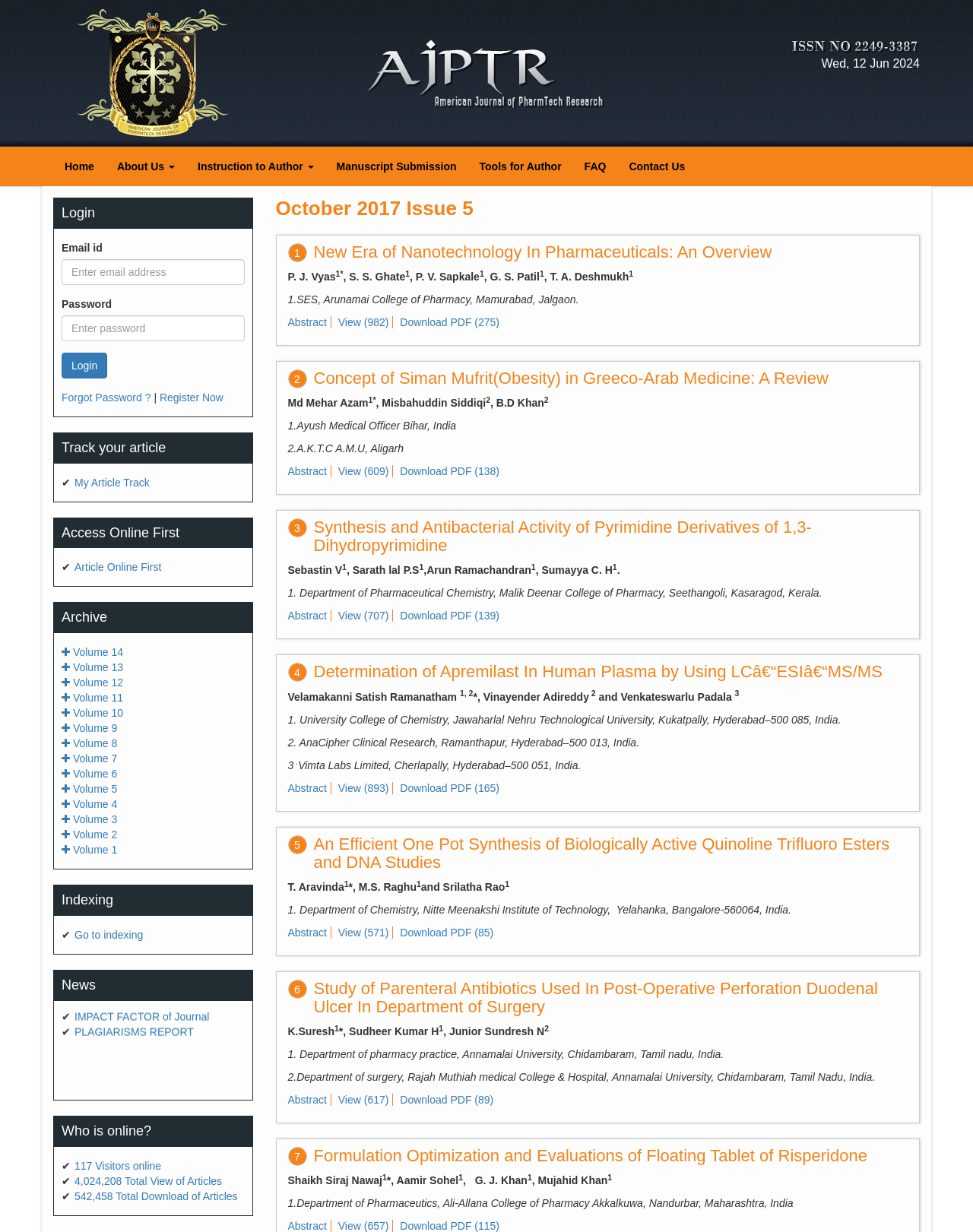Show the bounding box coordinates for the element that needs to be clicked to execute the following instruction: "Click on the 'Track your article' link". Provide the coordinates in the form of four float numbers between 0 and 1, i.e., [left, top, right, bottom].

[0.077, 0.387, 0.154, 0.396]